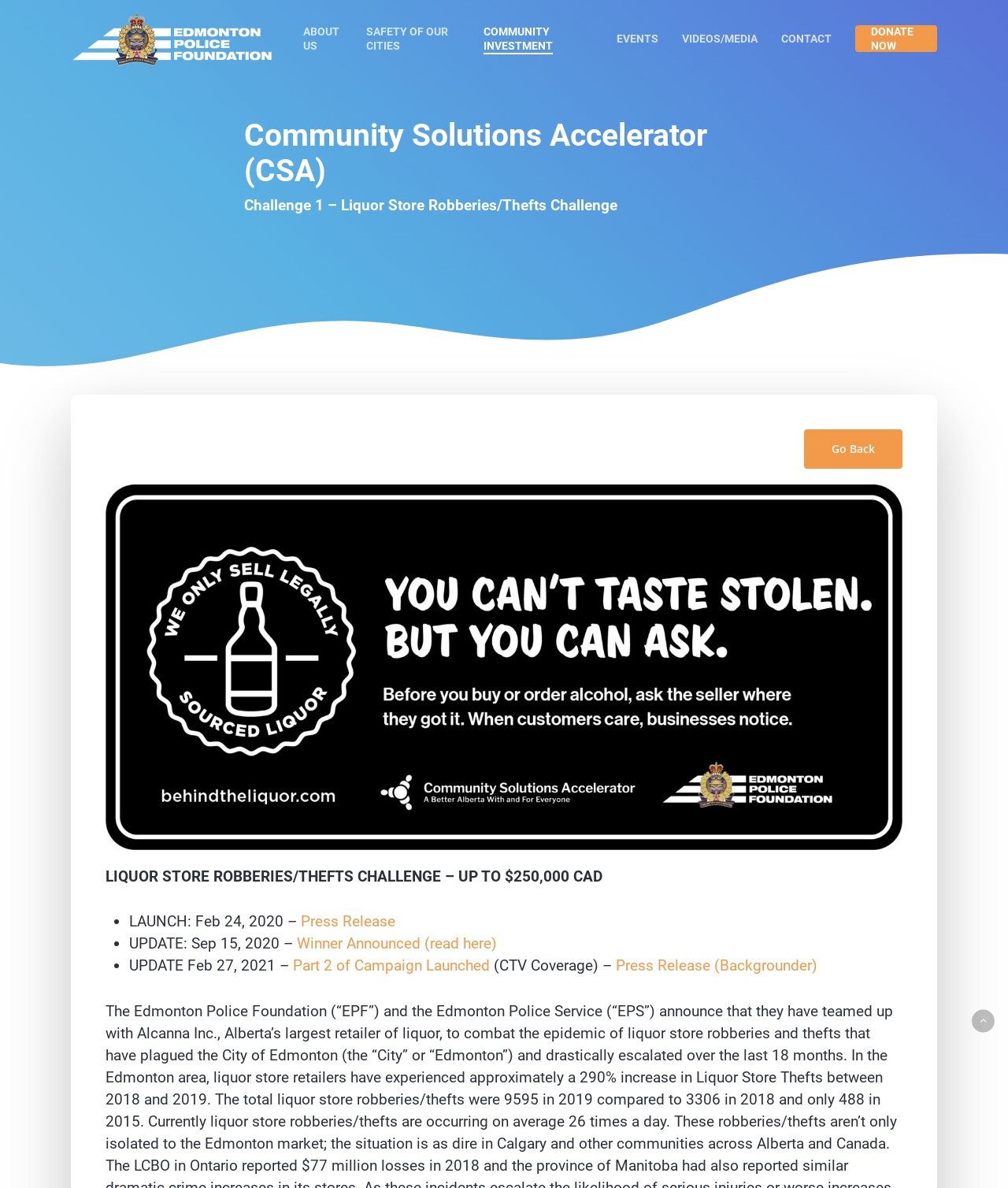Using the webpage screenshot, find the UI element described by Winner Announced (read here). Provide the bounding box coordinates in the format (top-left x, top-left y, bottom-right x, bottom-right y), ensuring all values are floating point numbers between 0 and 1.

[0.295, 0.786, 0.493, 0.801]